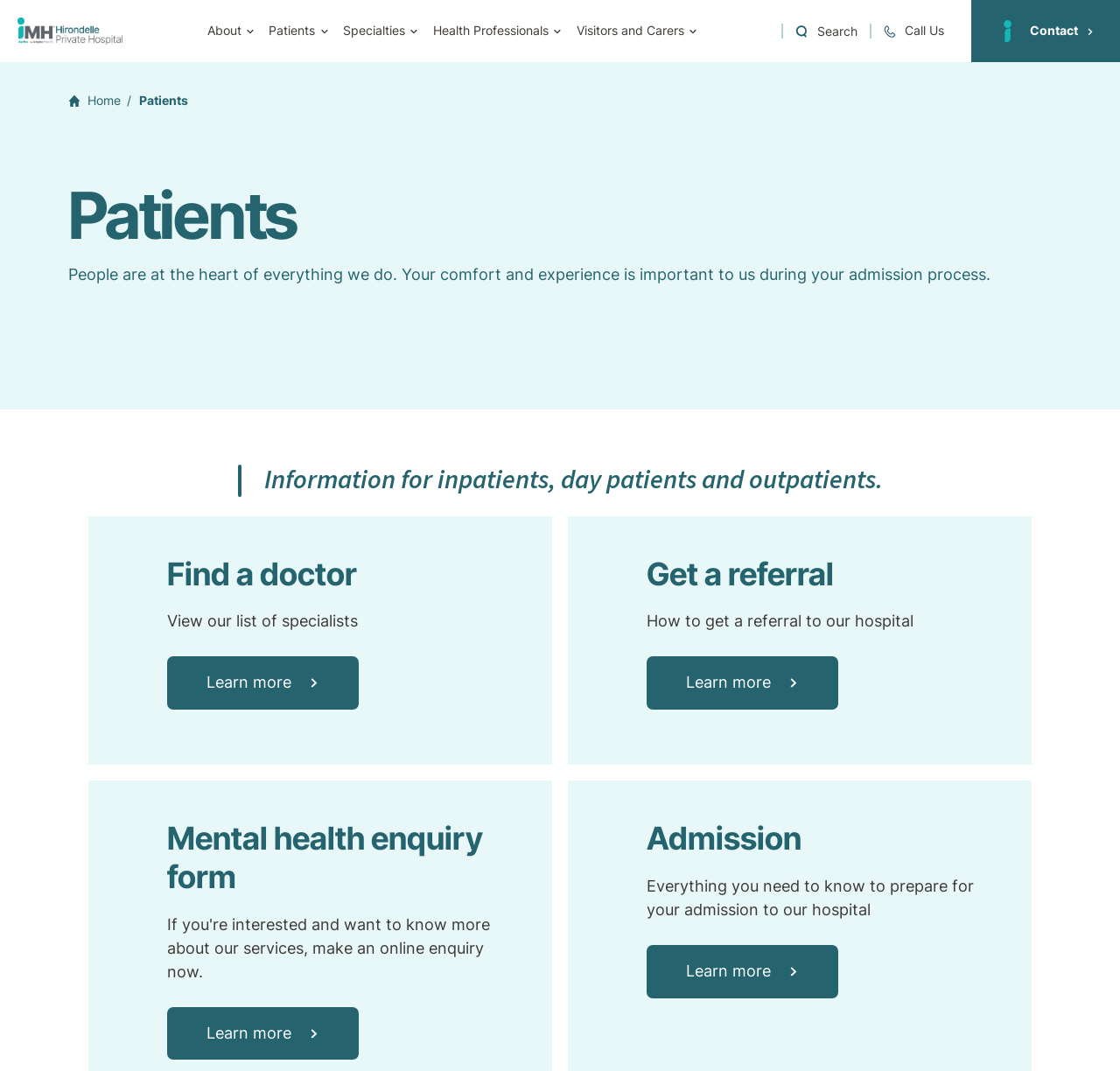Please identify the bounding box coordinates of the clickable region that I should interact with to perform the following instruction: "Call the hospital". The coordinates should be expressed as four float numbers between 0 and 1, i.e., [left, top, right, bottom].

[0.776, 0.022, 0.854, 0.036]